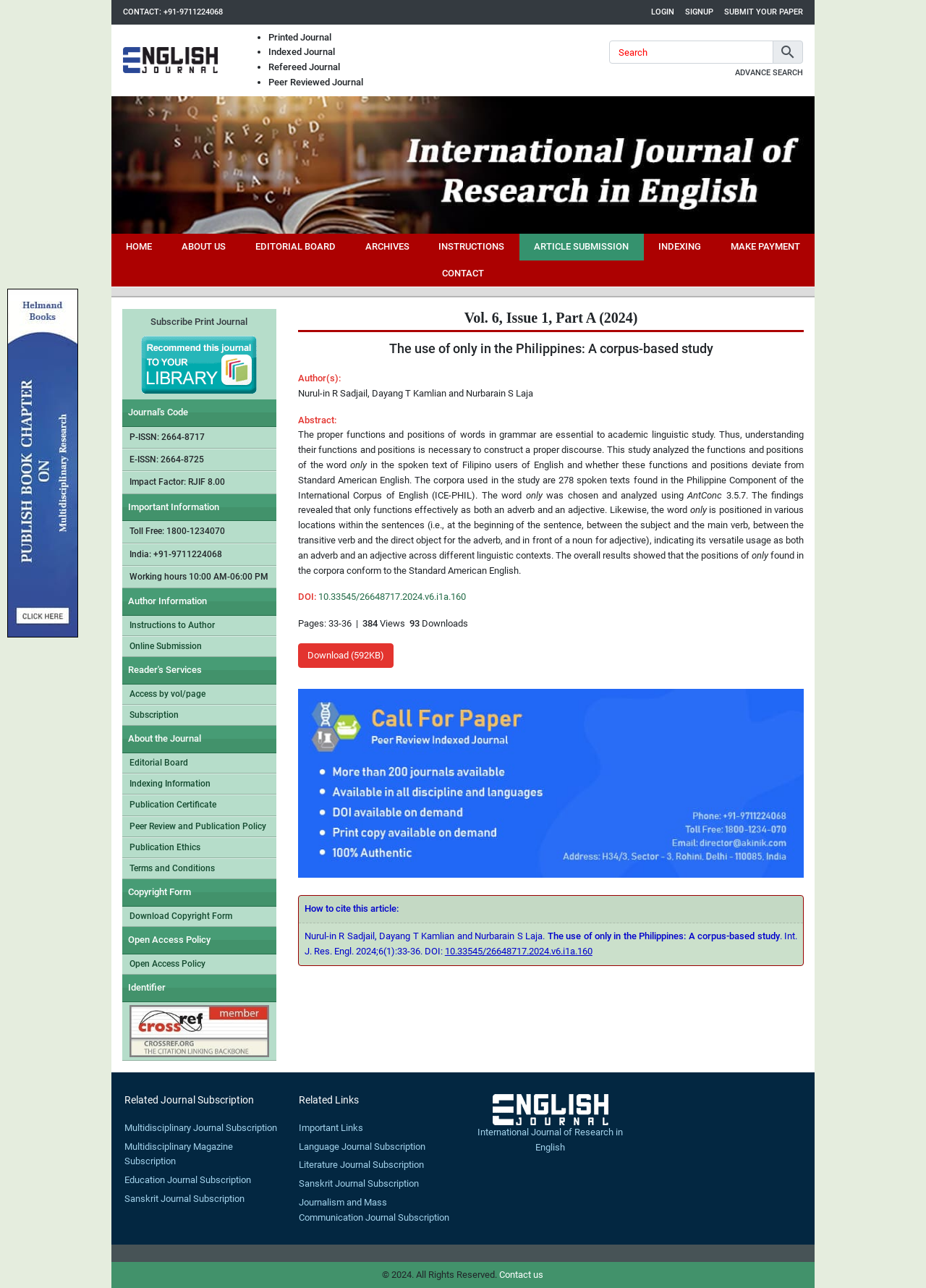Determine the bounding box coordinates of the UI element that matches the following description: "Literature Journal Subscription". The coordinates should be four float numbers between 0 and 1 in the format [left, top, right, bottom].

[0.323, 0.9, 0.458, 0.909]